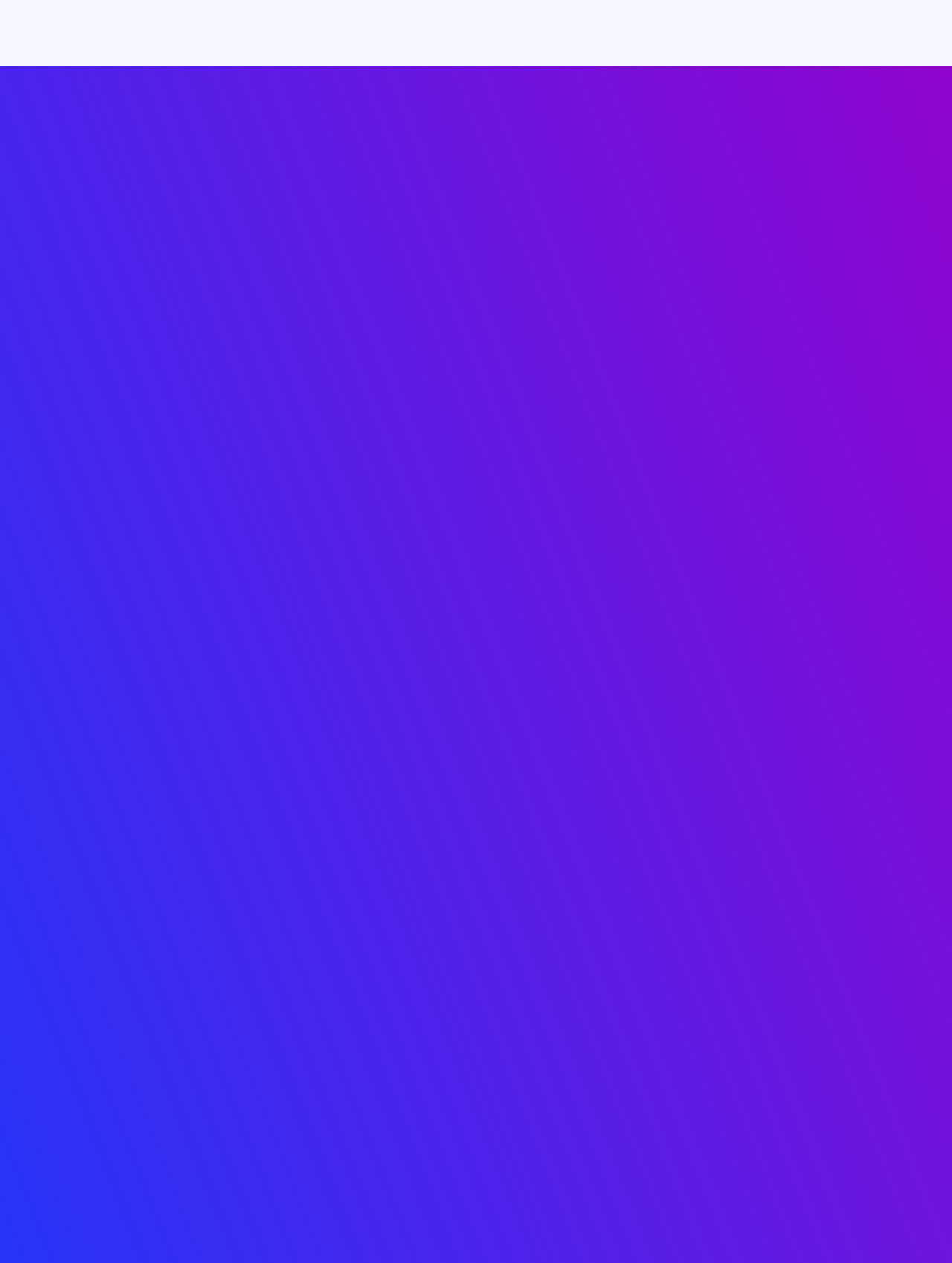Find and indicate the bounding box coordinates of the region you should select to follow the given instruction: "Visit Parker McCay's homepage".

None